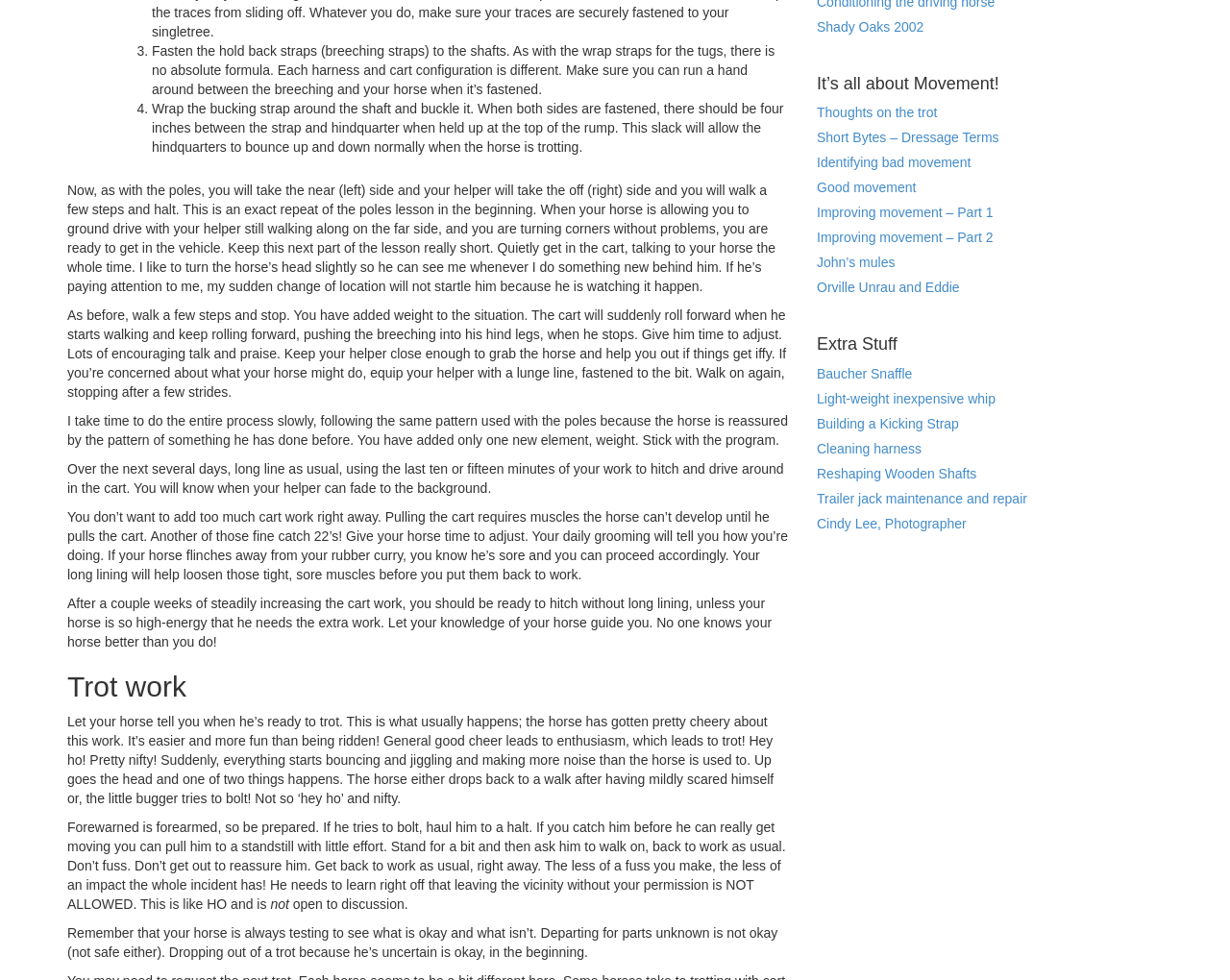Provide the bounding box coordinates in the format (top-left x, top-left y, bottom-right x, bottom-right y). All values are floating point numbers between 0 and 1. Determine the bounding box coordinate of the UI element described as: Cleaning harness

[0.664, 0.45, 0.749, 0.466]